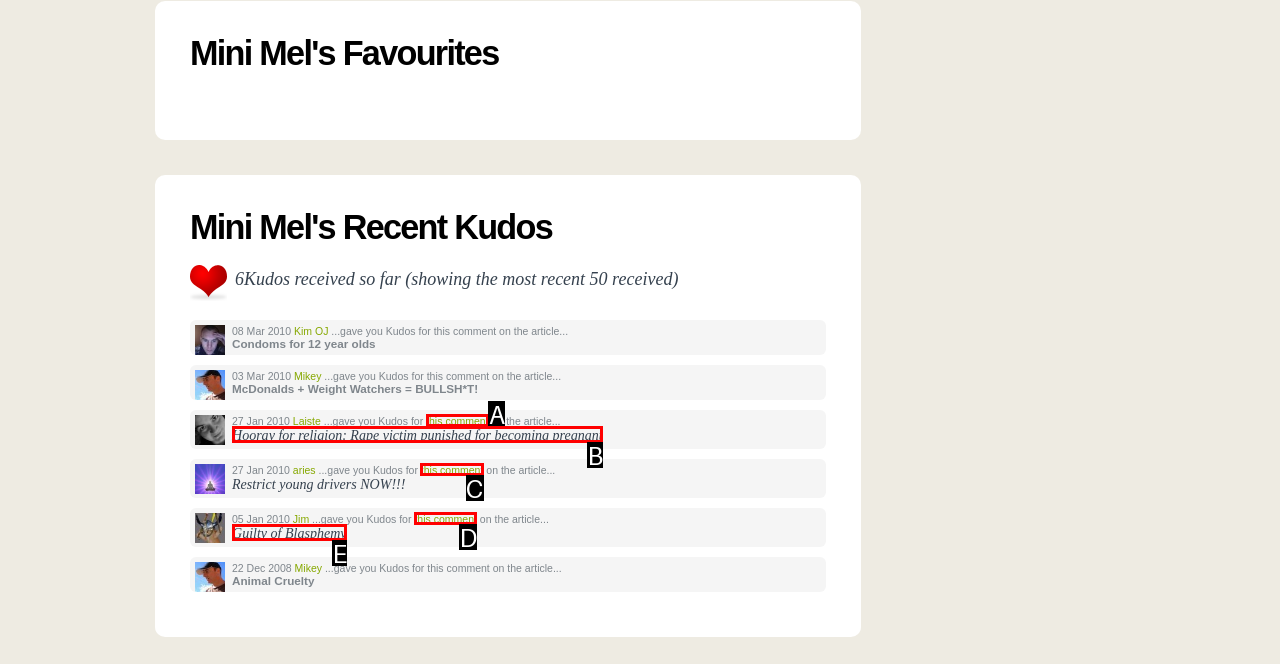Match the description: this comment to one of the options shown. Reply with the letter of the best match.

C